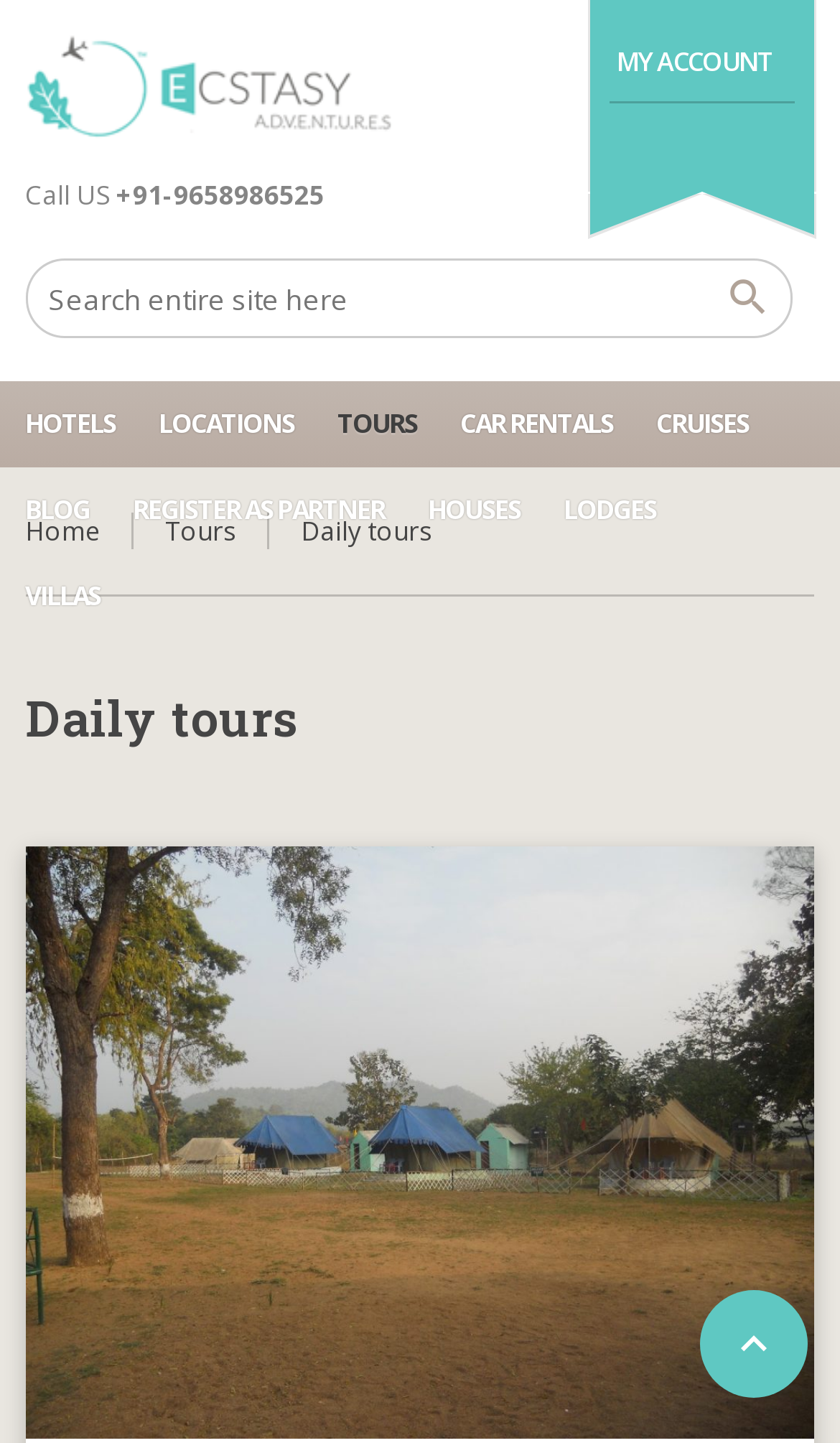Identify the bounding box of the UI component described as: "Pond & Lake Fish Feeders".

None